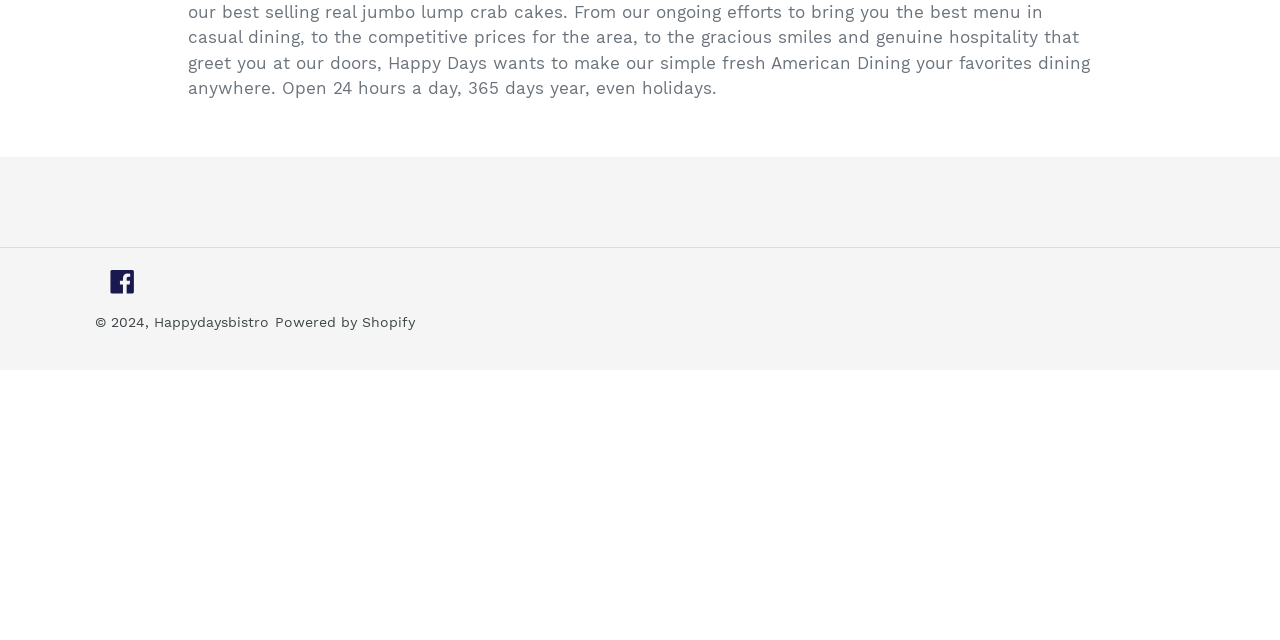Provide the bounding box coordinates for the UI element that is described by this text: "Powered by Shopify". The coordinates should be in the form of four float numbers between 0 and 1: [left, top, right, bottom].

[0.215, 0.491, 0.324, 0.516]